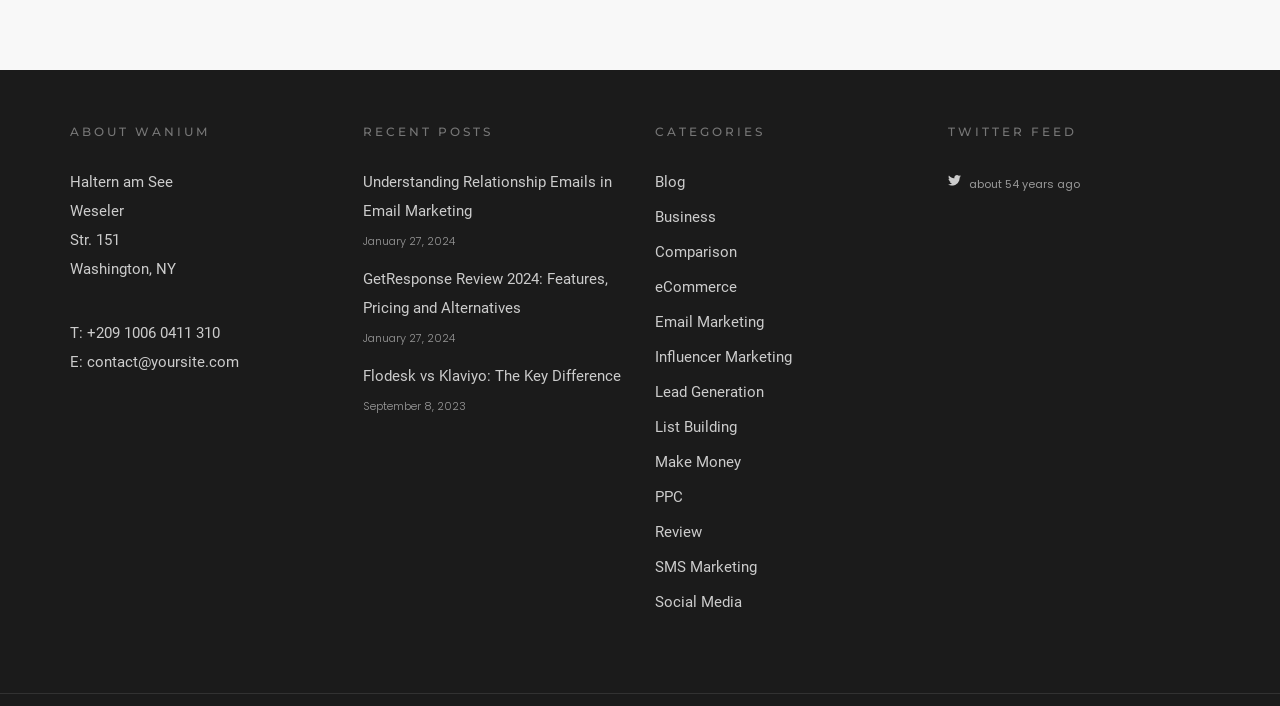Could you determine the bounding box coordinates of the clickable element to complete the instruction: "View recent posts"? Provide the coordinates as four float numbers between 0 and 1, i.e., [left, top, right, bottom].

[0.283, 0.177, 0.488, 0.195]